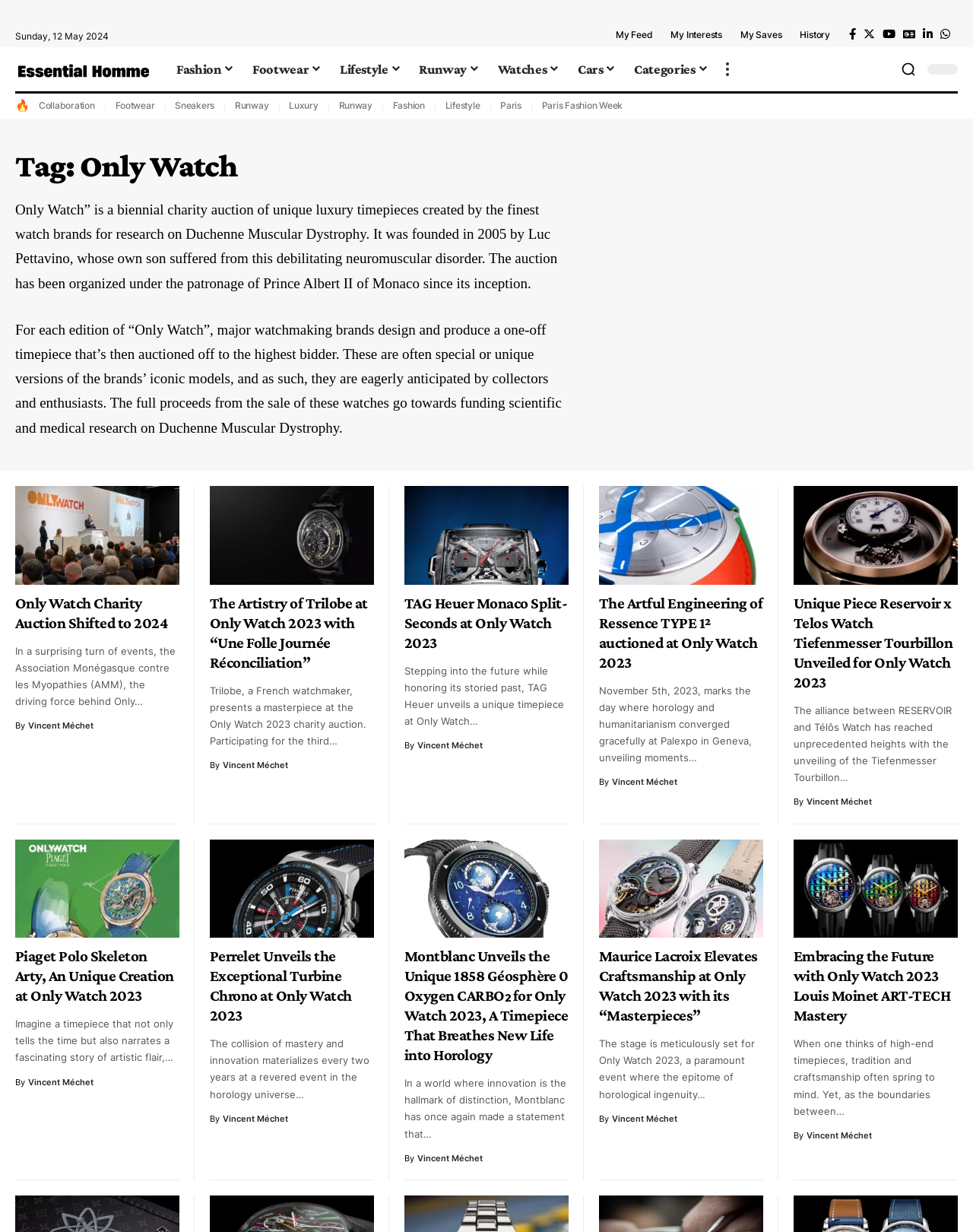How many articles are there on the webpage? Using the information from the screenshot, answer with a single word or phrase.

7